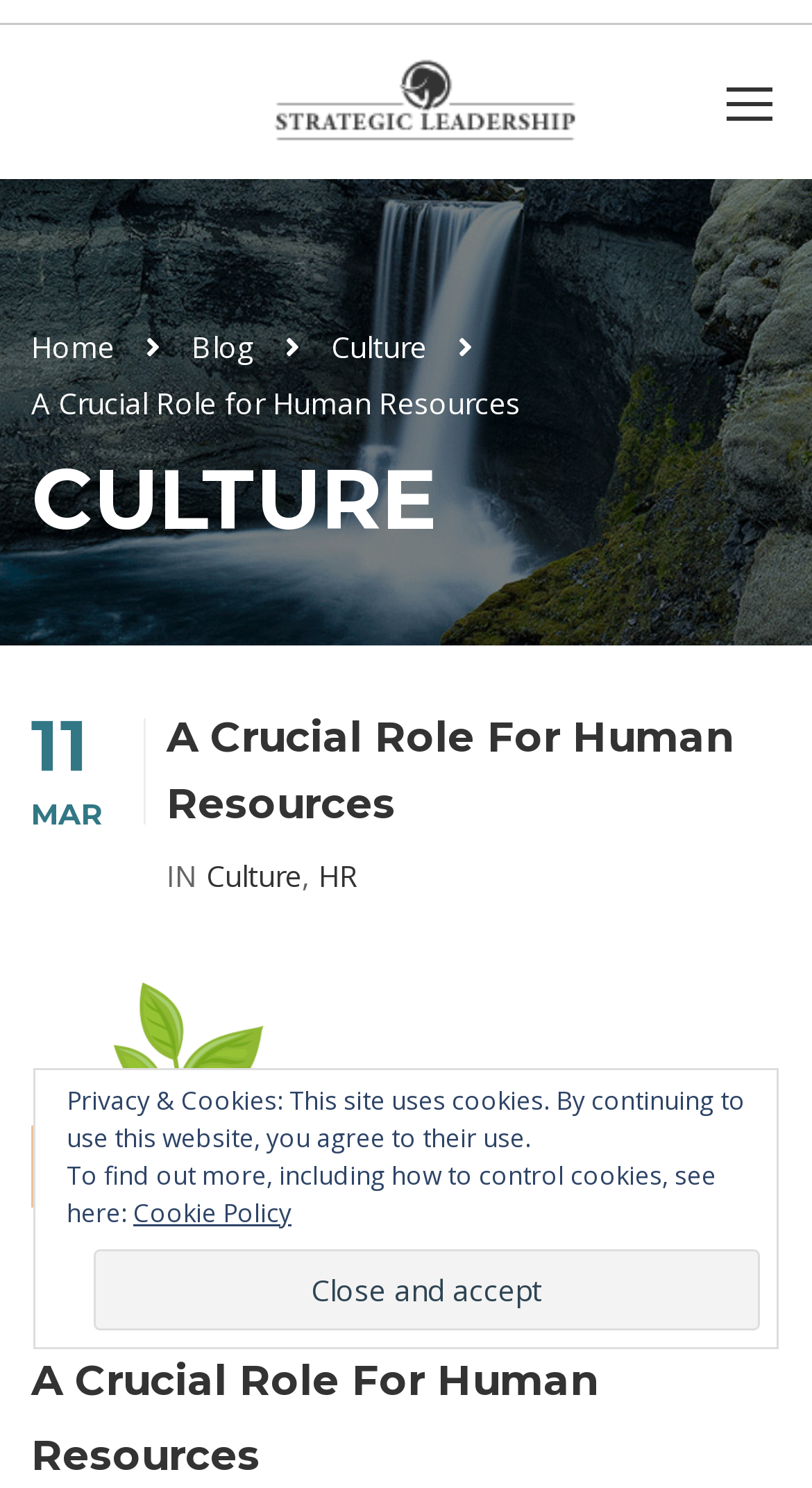Given the following UI element description: "Culture", find the bounding box coordinates in the webpage screenshot.

[0.408, 0.216, 0.582, 0.252]